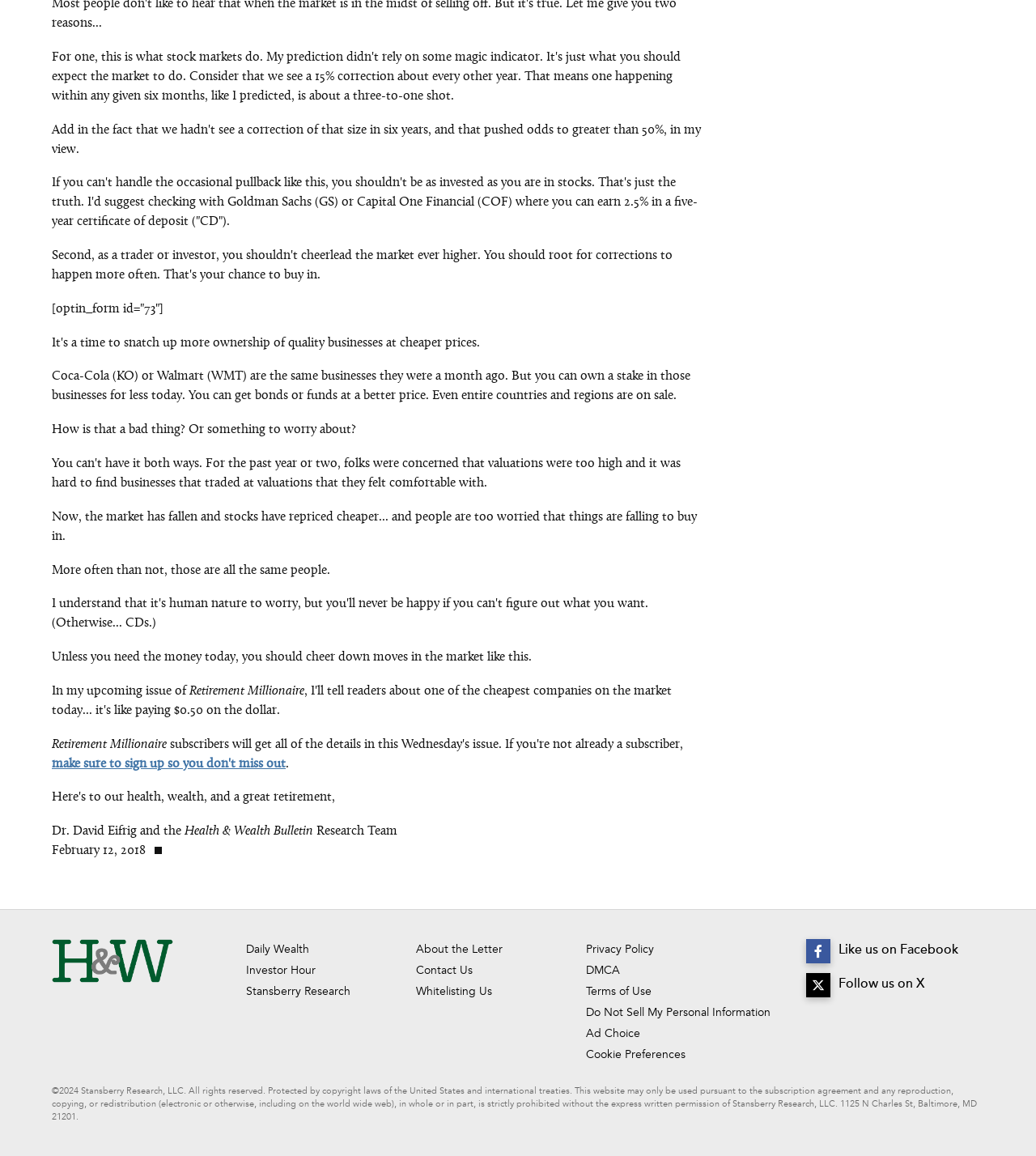Highlight the bounding box coordinates of the element that should be clicked to carry out the following instruction: "Contact Us". The coordinates must be given as four float numbers ranging from 0 to 1, i.e., [left, top, right, bottom].

[0.402, 0.831, 0.456, 0.849]